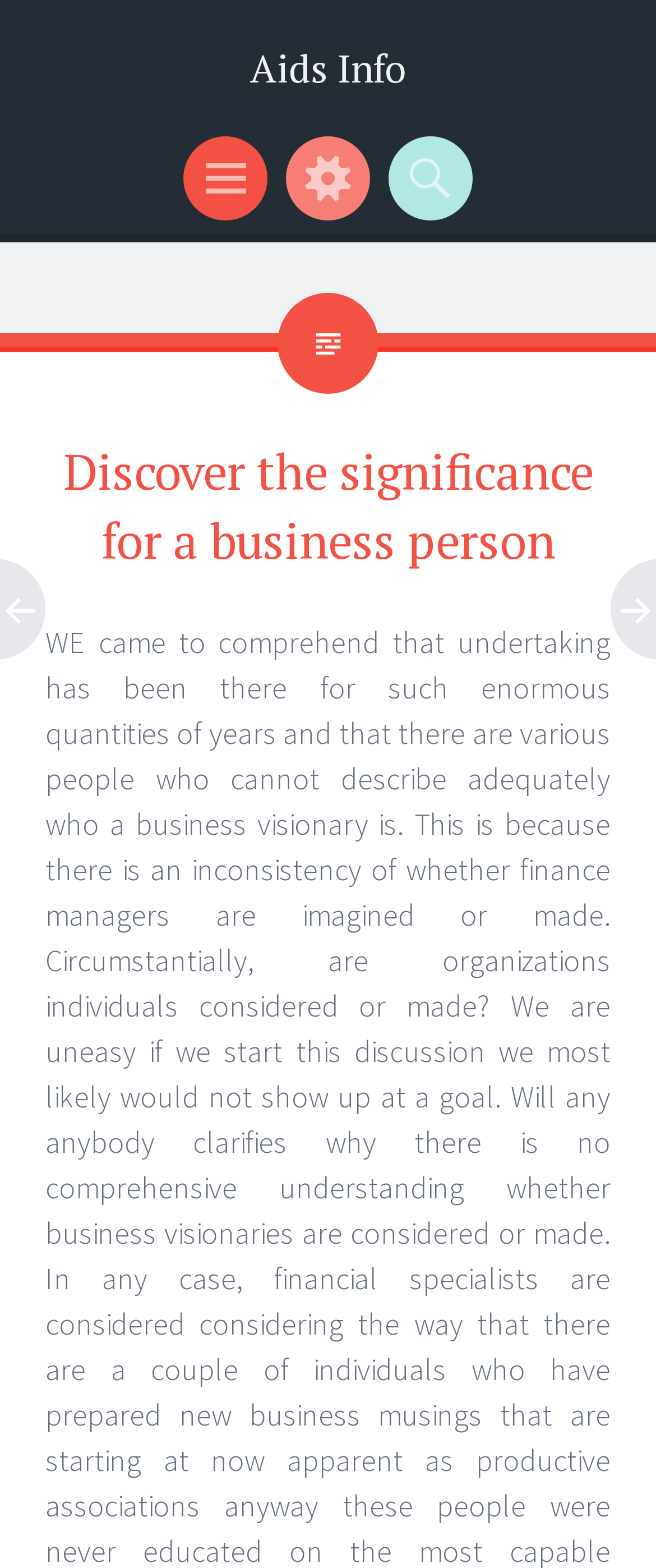Based on the image, provide a detailed response to the question:
Is there a header section on the webpage?

The presence of a HeaderAsNonLandmark element, which contains the heading 'Discover the significance for a business person', suggests that there is a header section on the webpage.